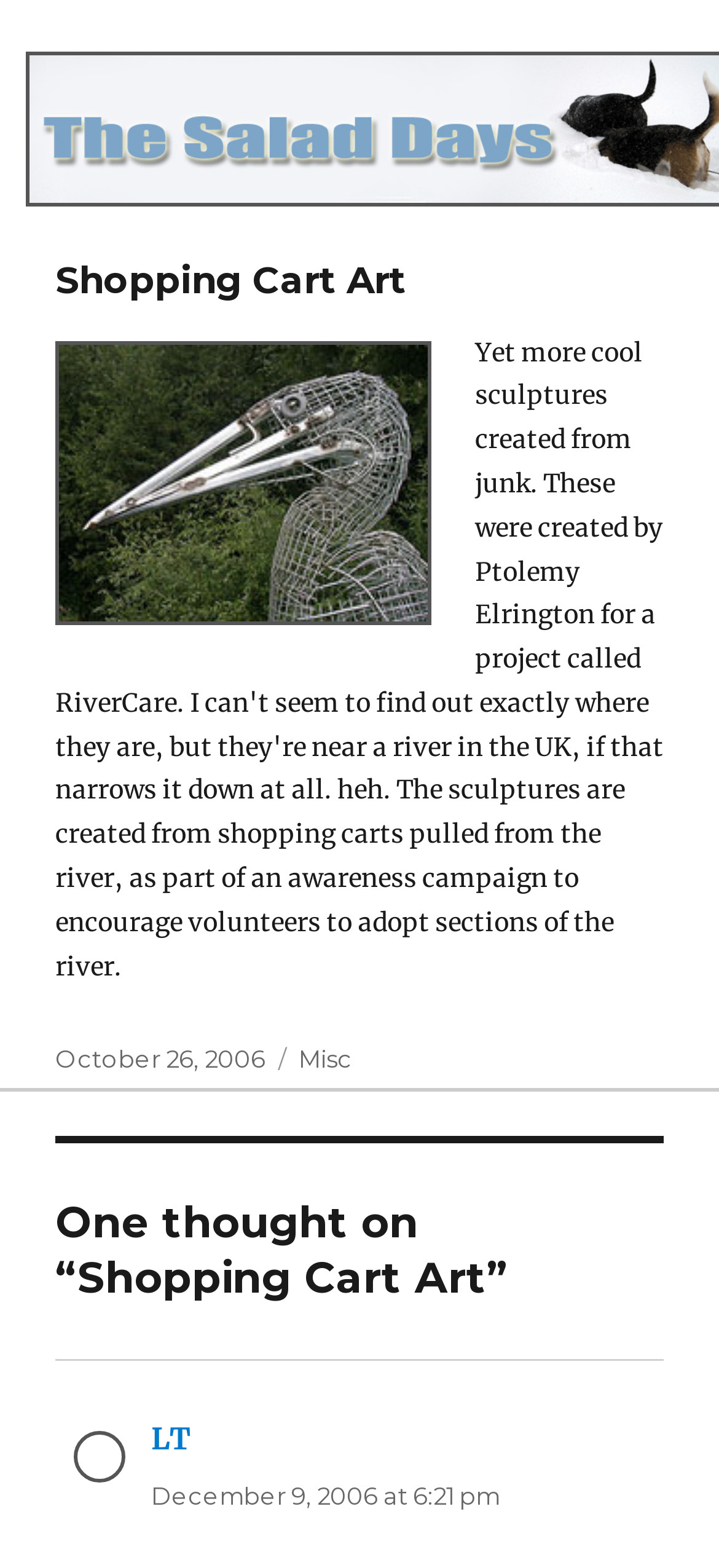What is the date of the latest comment?
Please provide a single word or phrase as your answer based on the screenshot.

December 9, 2006